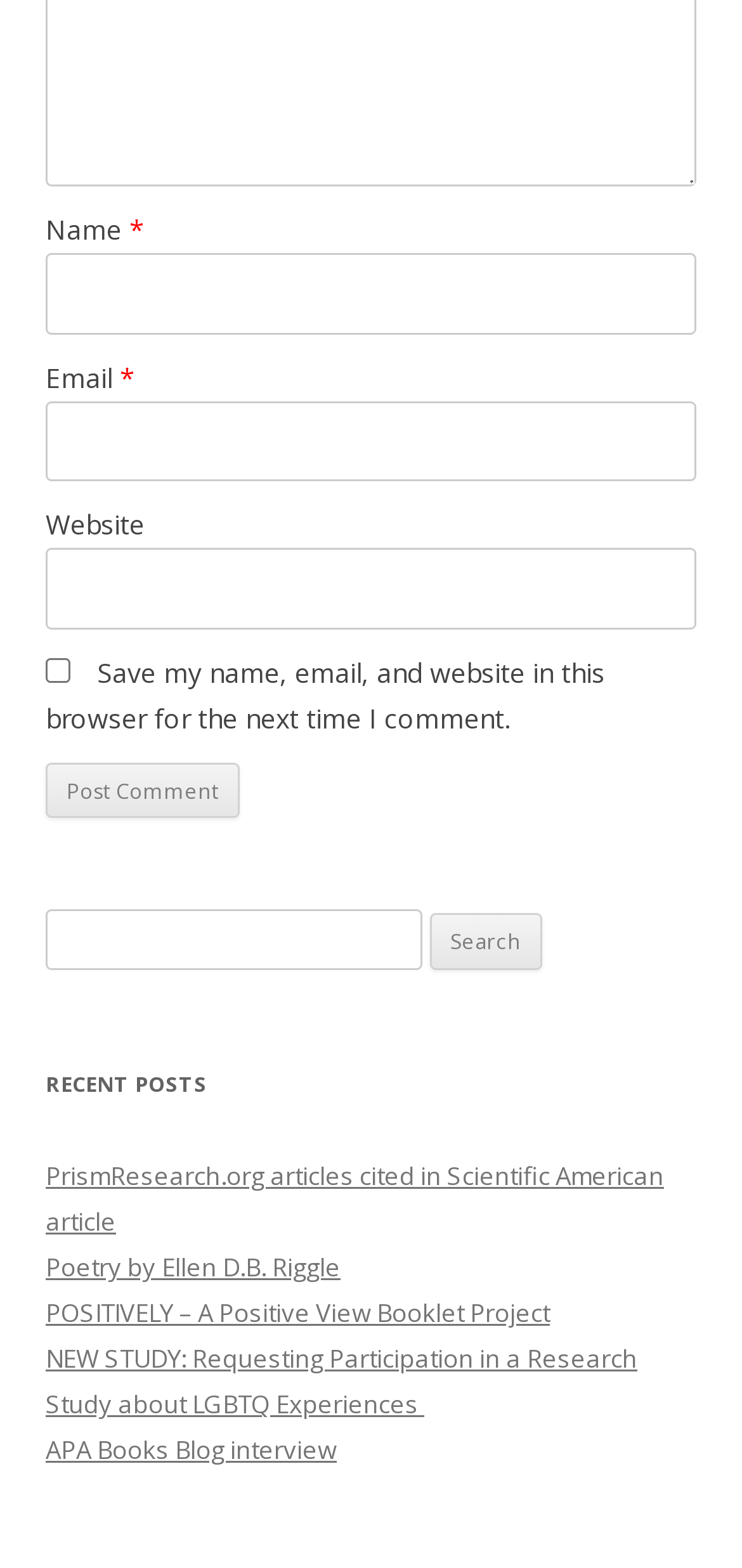Can you find the bounding box coordinates for the UI element given this description: "parent_node: Name * name="author""? Provide the coordinates as four float numbers between 0 and 1: [left, top, right, bottom].

[0.062, 0.161, 0.938, 0.213]